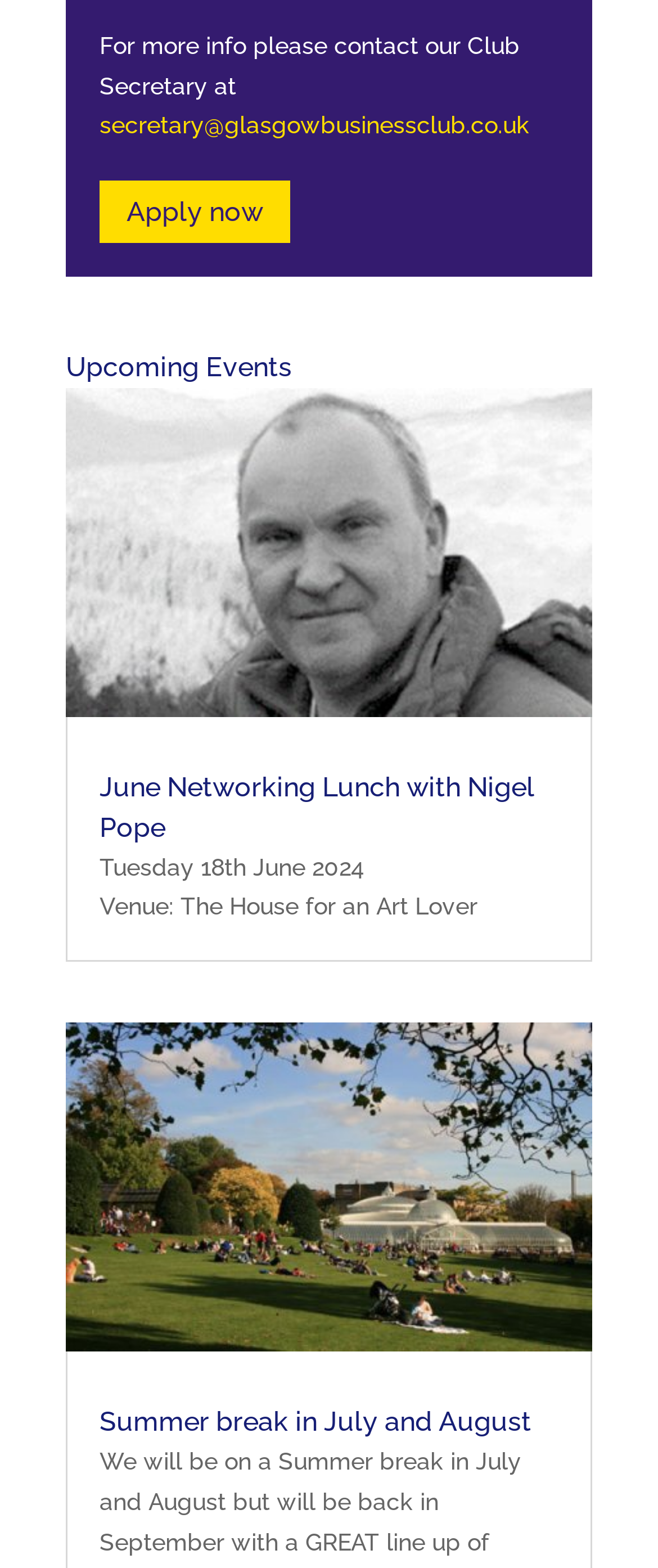What is the venue for the June Networking Lunch event?
By examining the image, provide a one-word or phrase answer.

The House for an Art Lover